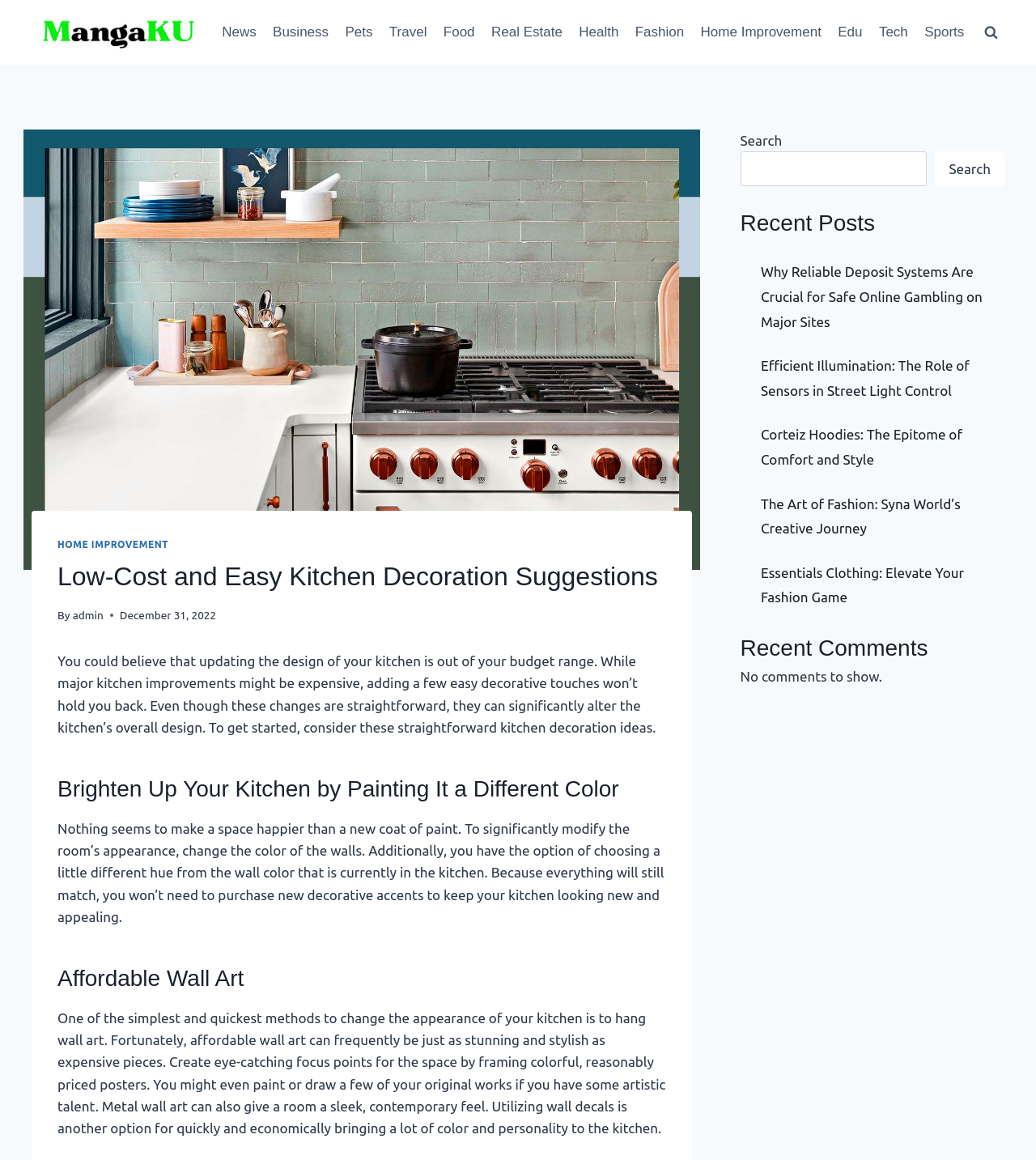Analyze the image and provide a detailed answer to the question: What is the date of the blog post?

The date of the blog post can be determined by looking at the timestamp section of the webpage, where it says 'December 31, 2022', indicating that the blog post was published on this date.